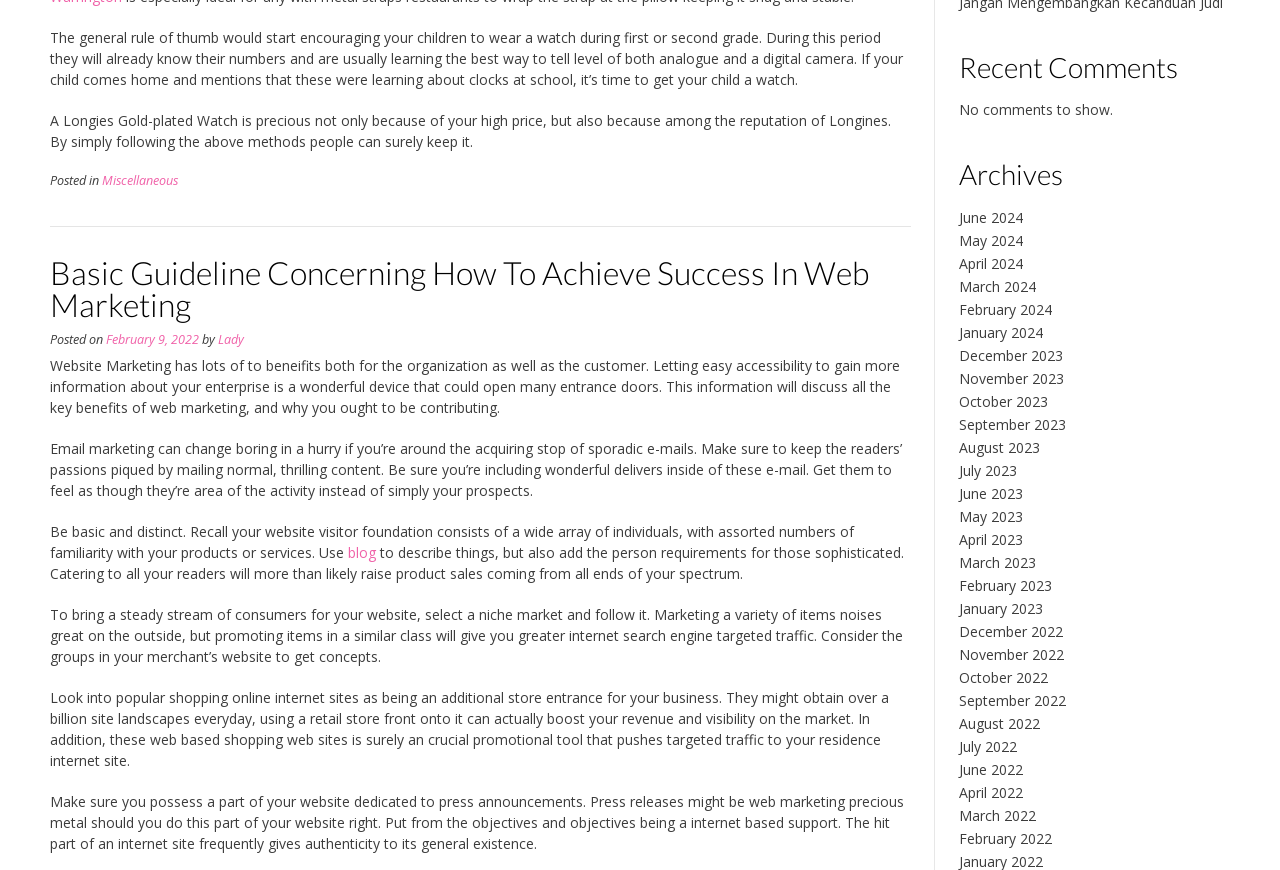Find the coordinates for the bounding box of the element with this description: "Miscellaneous".

[0.08, 0.198, 0.139, 0.217]